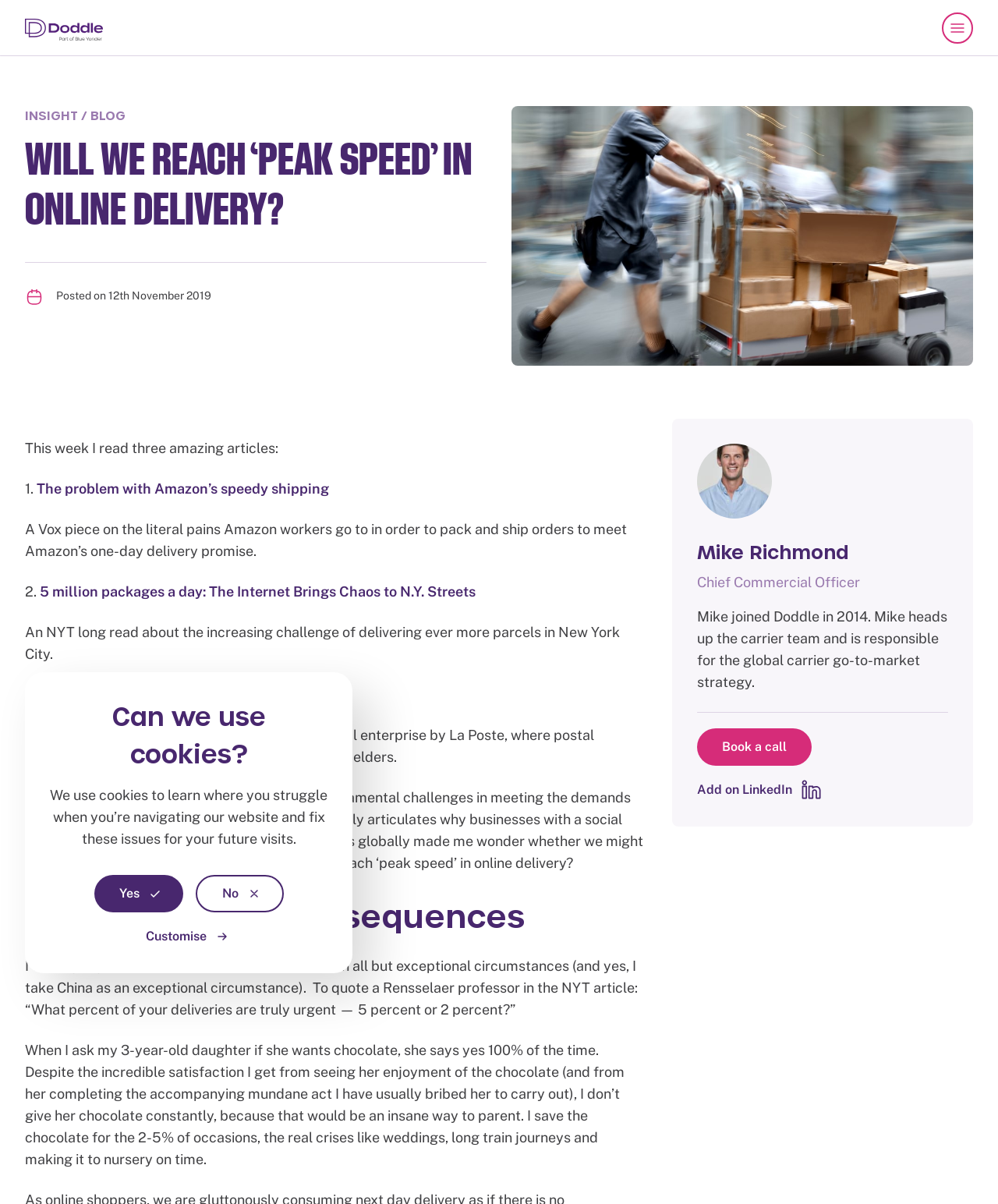Please determine the bounding box coordinates for the element that should be clicked to follow these instructions: "View the image".

[0.025, 0.239, 0.044, 0.255]